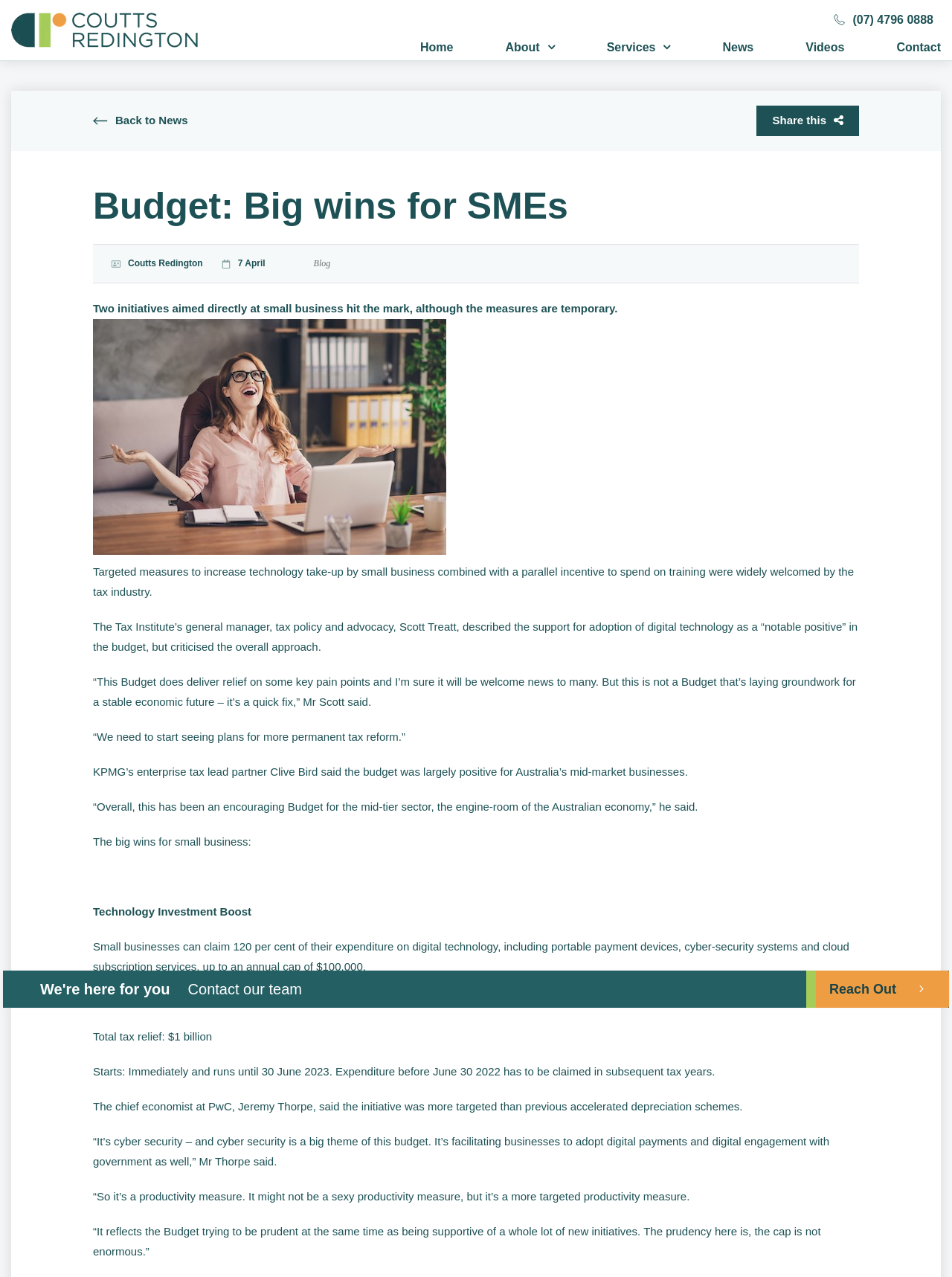Given the webpage screenshot, identify the bounding box of the UI element that matches this description: "Accept".

None